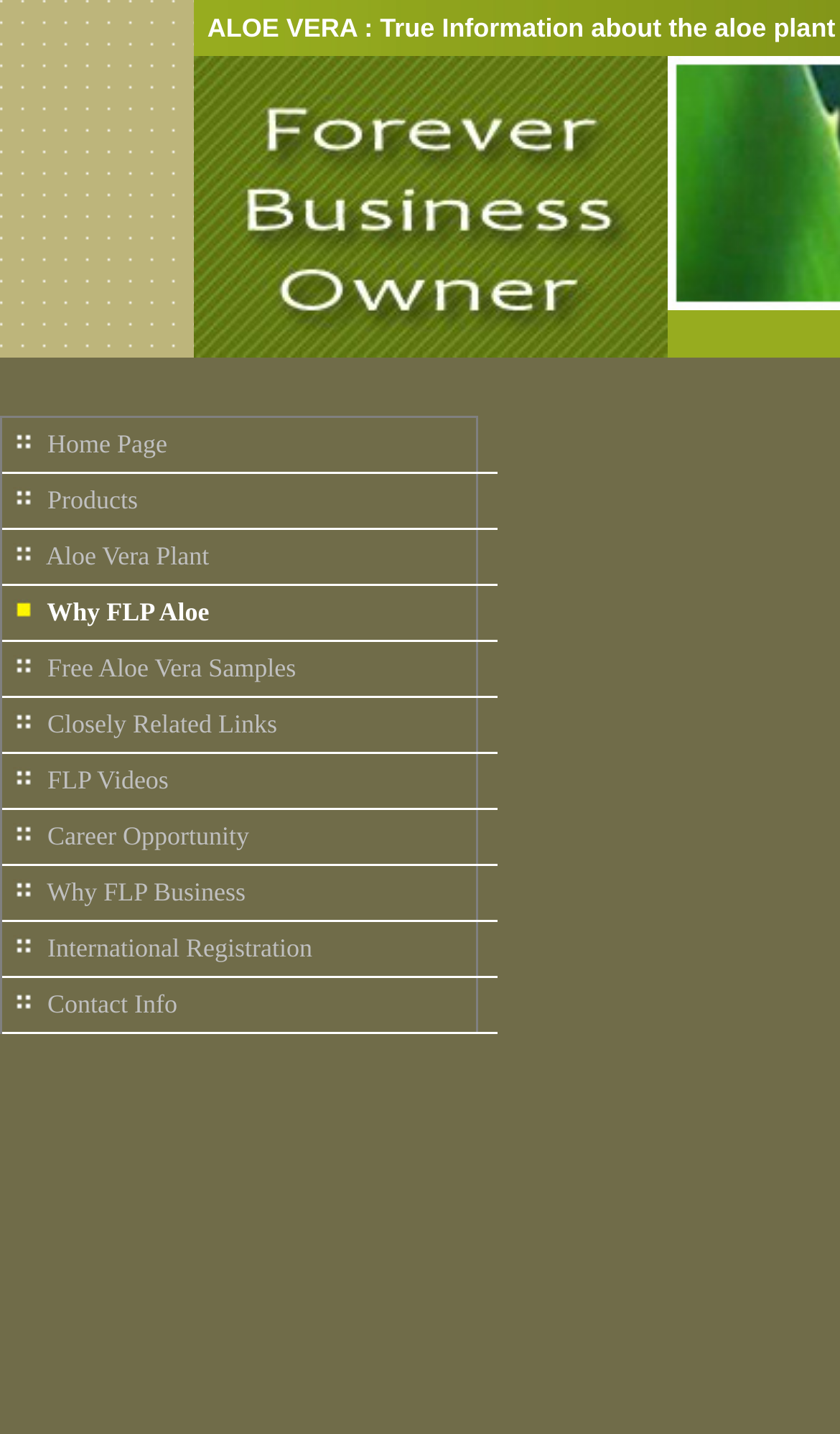Pinpoint the bounding box coordinates of the clickable element to carry out the following instruction: "View Aloe Vera Plant information."

[0.003, 0.37, 0.592, 0.409]